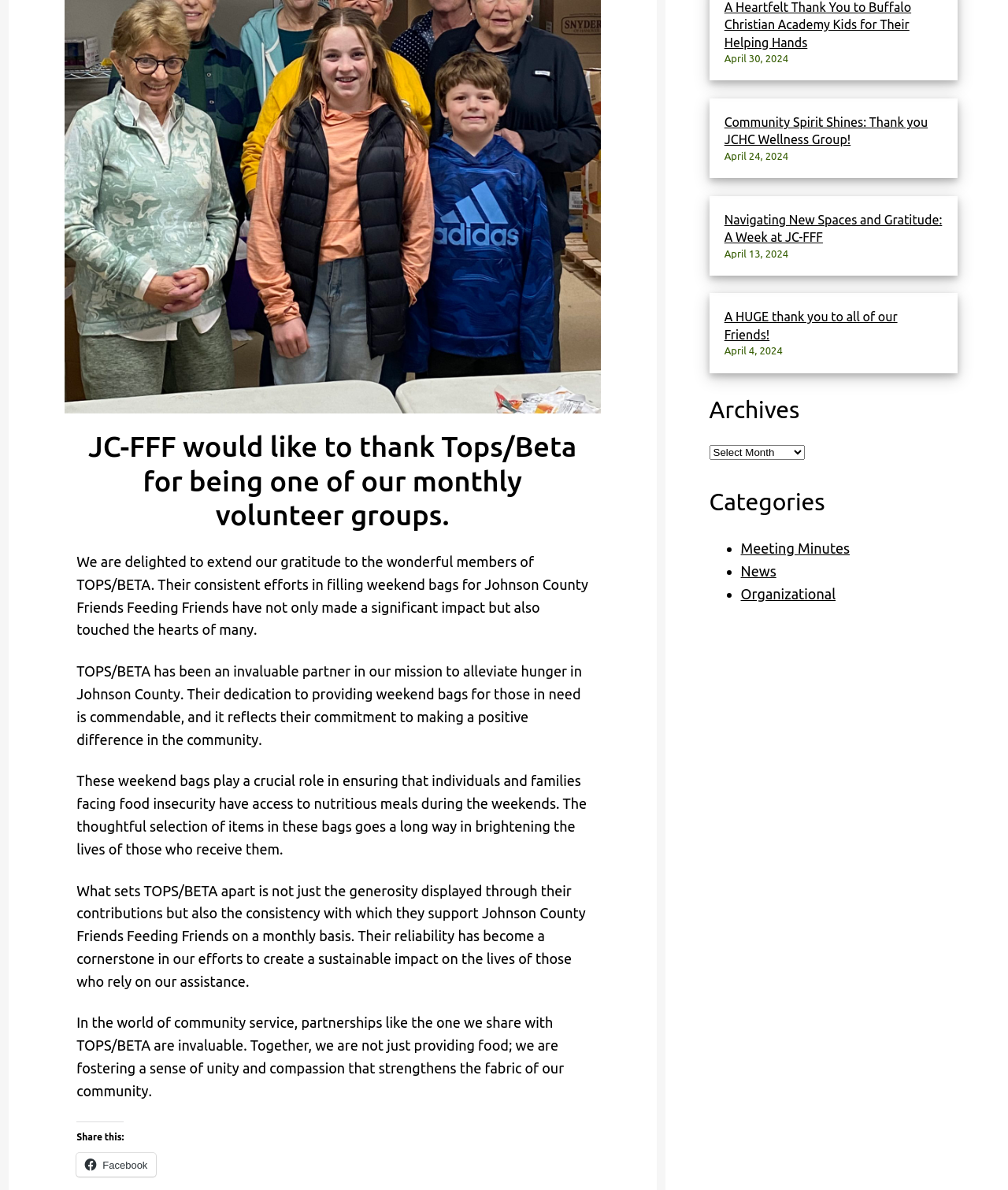Ascertain the bounding box coordinates for the UI element detailed here: "News". The coordinates should be provided as [left, top, right, bottom] with each value being a float between 0 and 1.

[0.735, 0.473, 0.77, 0.486]